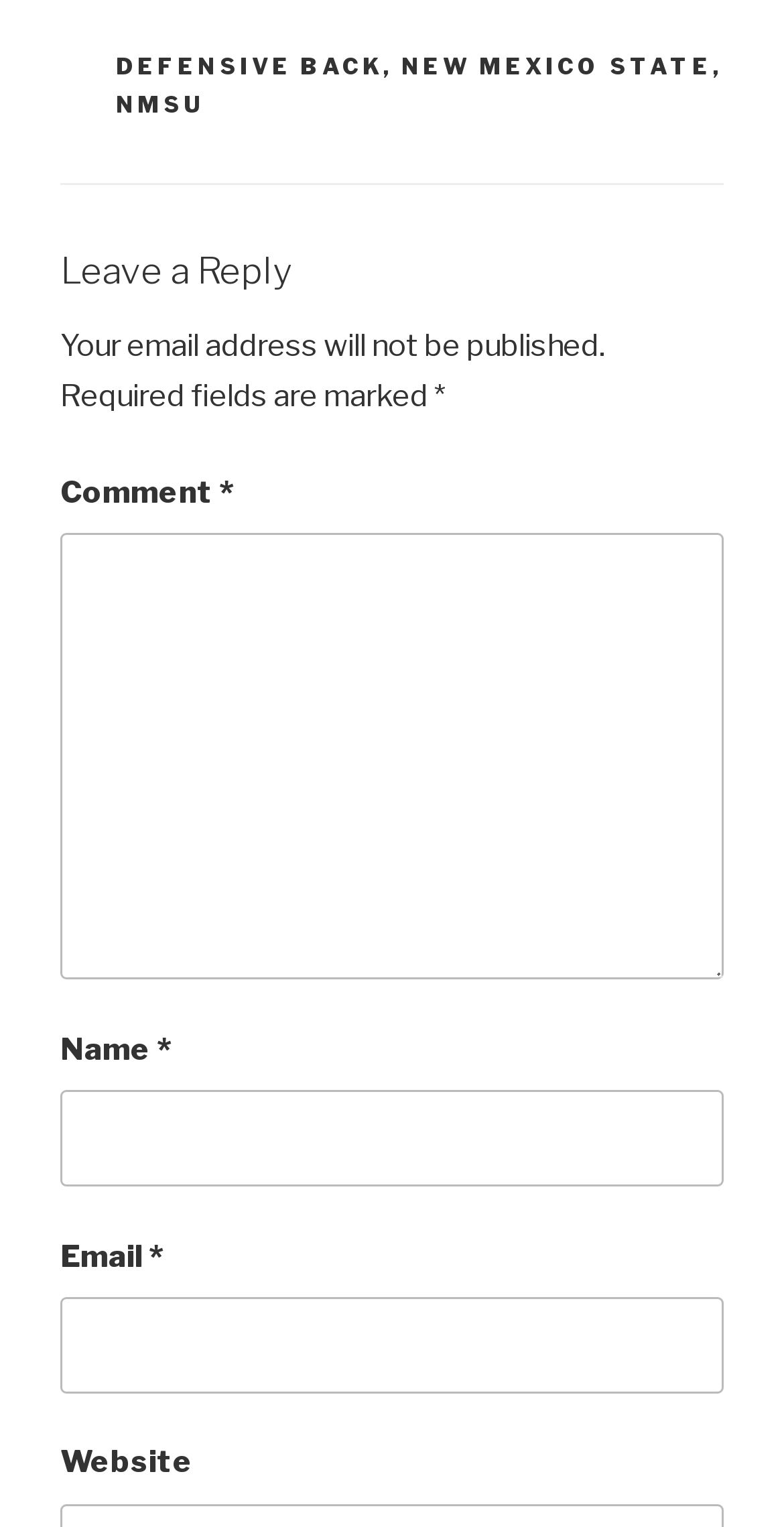Answer this question in one word or a short phrase: How many fields are required to leave a reply?

3